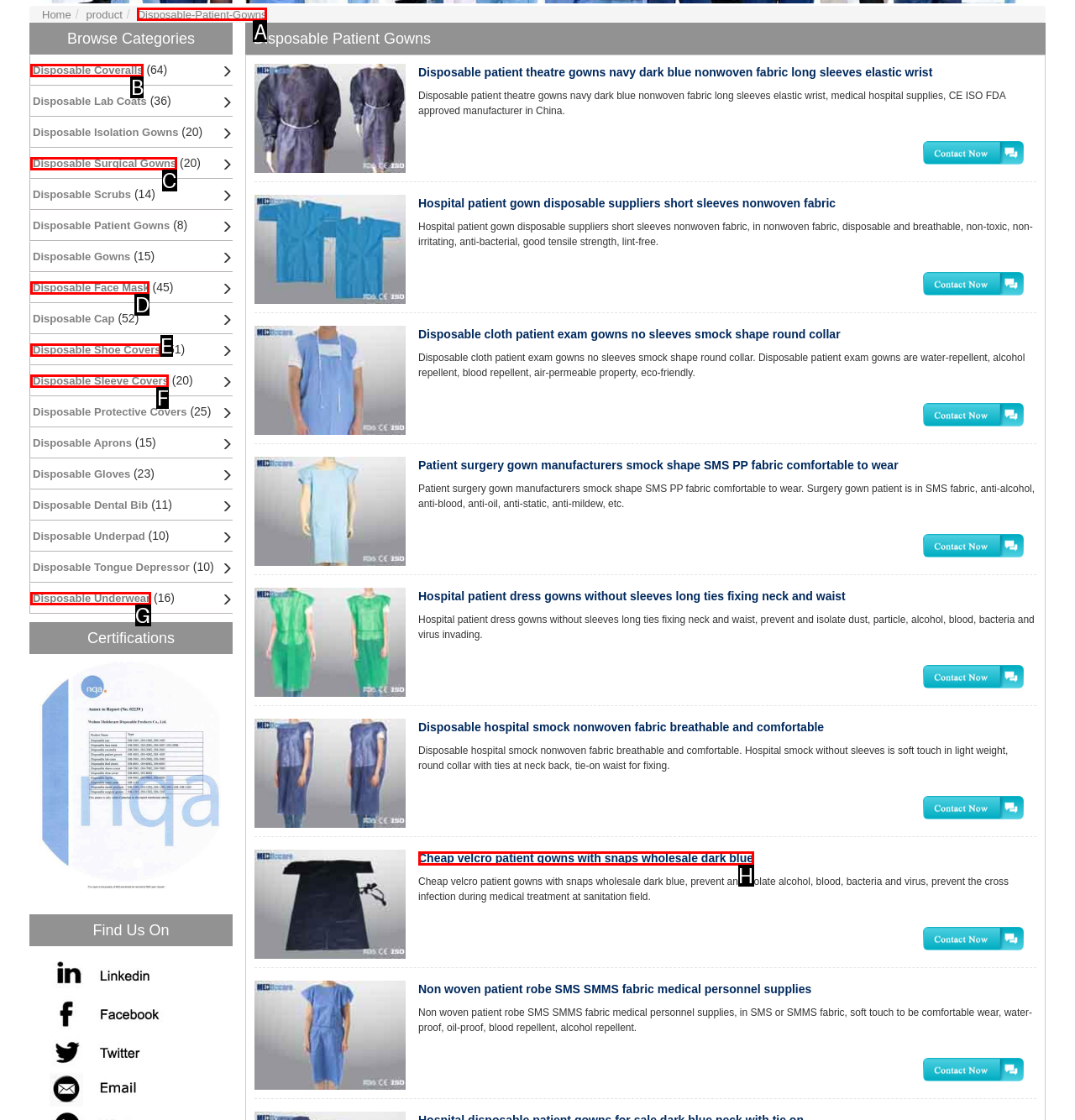Match the HTML element to the given description: Disposable Shoe Covers
Indicate the option by its letter.

E